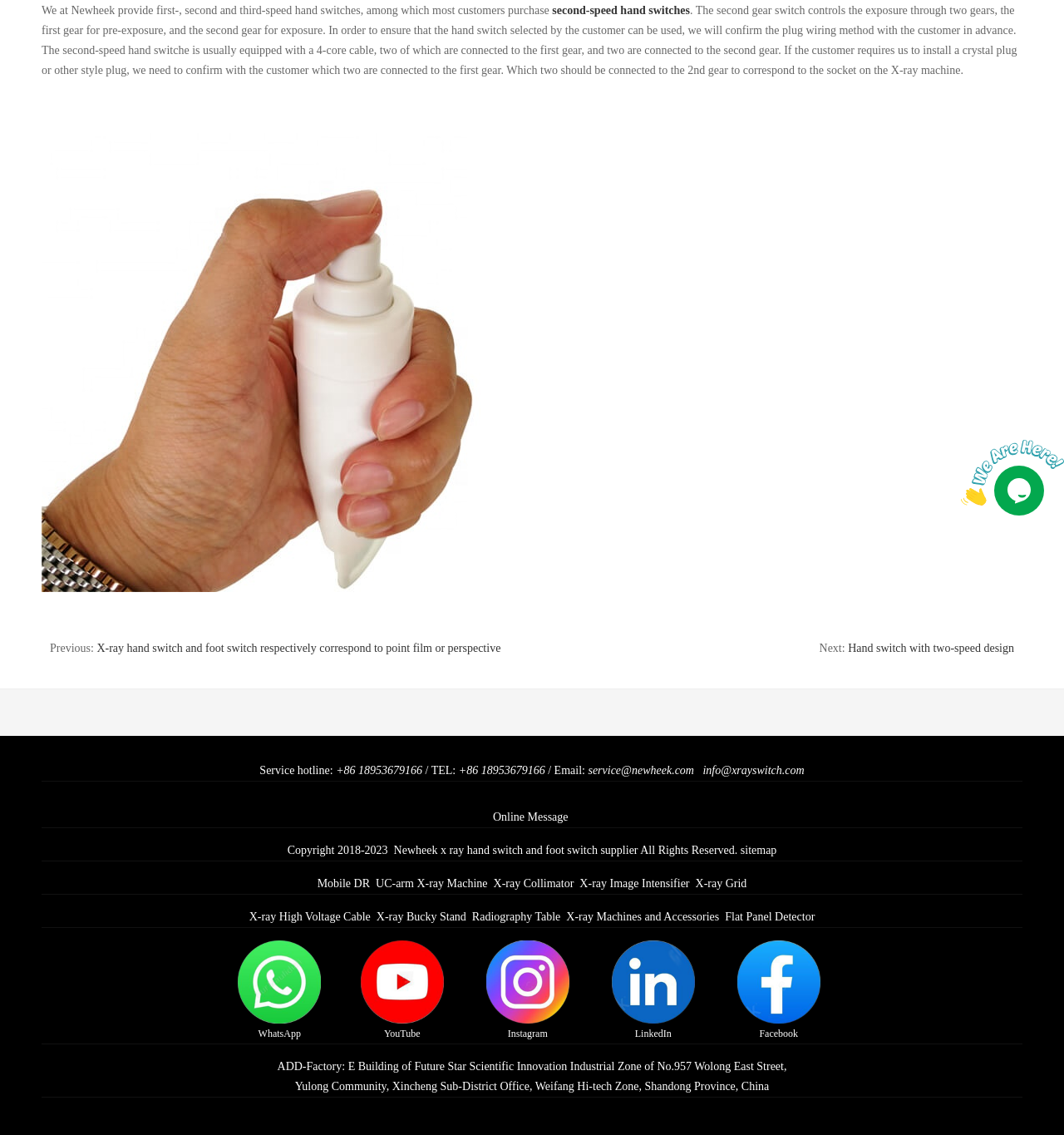From the webpage screenshot, identify the region described by Facebook. Provide the bounding box coordinates as (top-left x, top-left y, bottom-right x, bottom-right y), with each value being a floating point number between 0 and 1.

[0.681, 0.829, 0.783, 0.919]